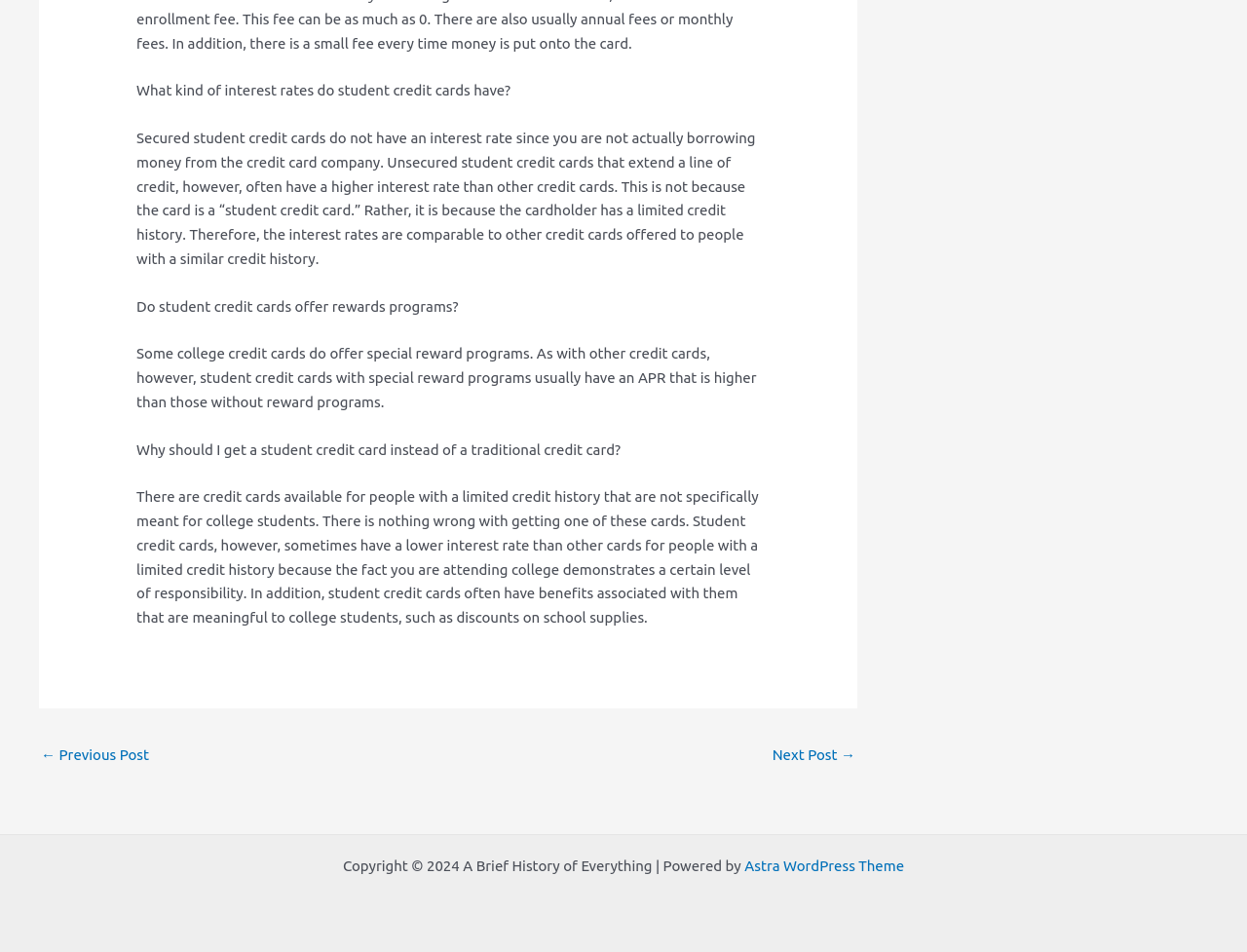Please respond to the question with a concise word or phrase:
What year is the copyright for this website?

2024